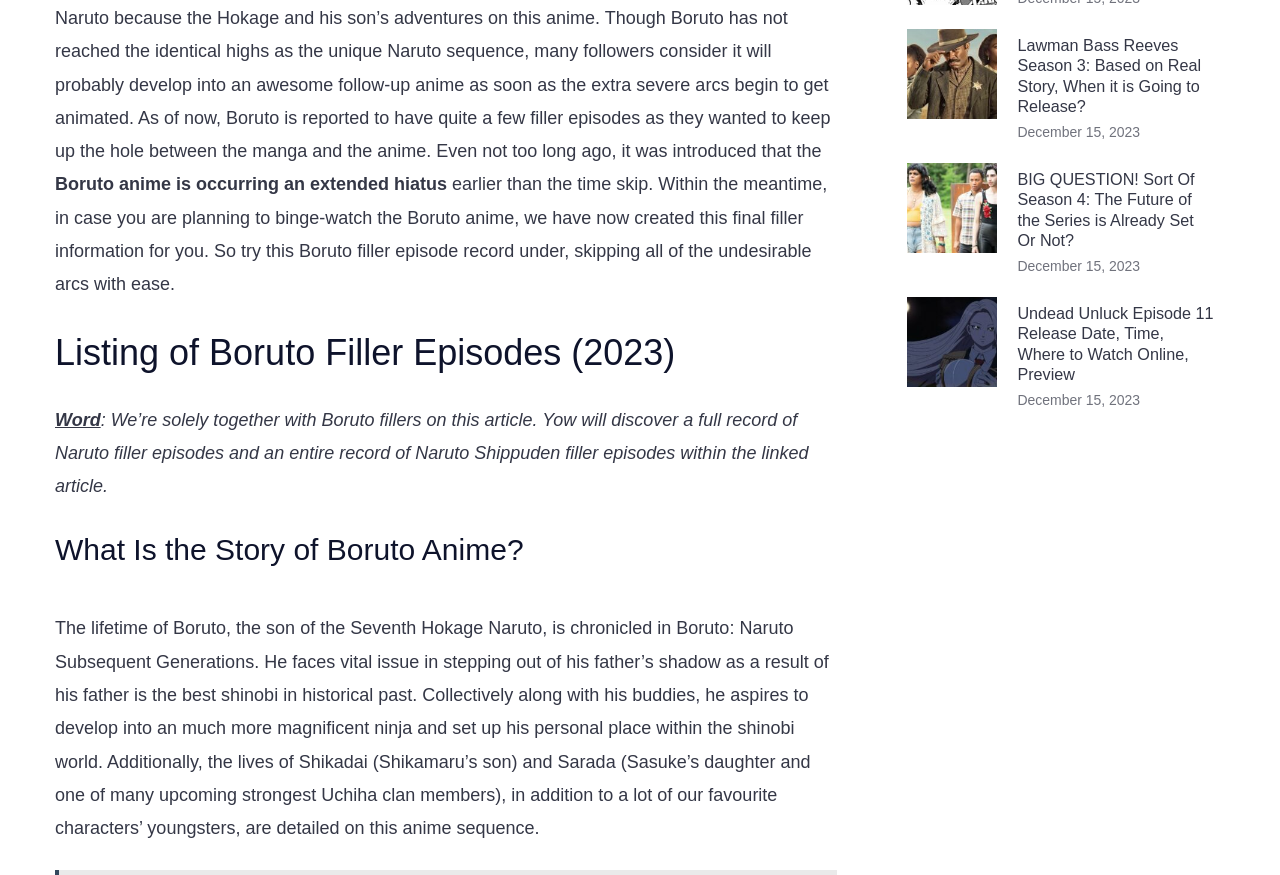Given the element description December 15, 2023, identify the bounding box coordinates for the UI element on the webpage screenshot. The format should be (top-left x, top-left y, bottom-right x, bottom-right y), with values between 0 and 1.

[0.795, 0.448, 0.891, 0.466]